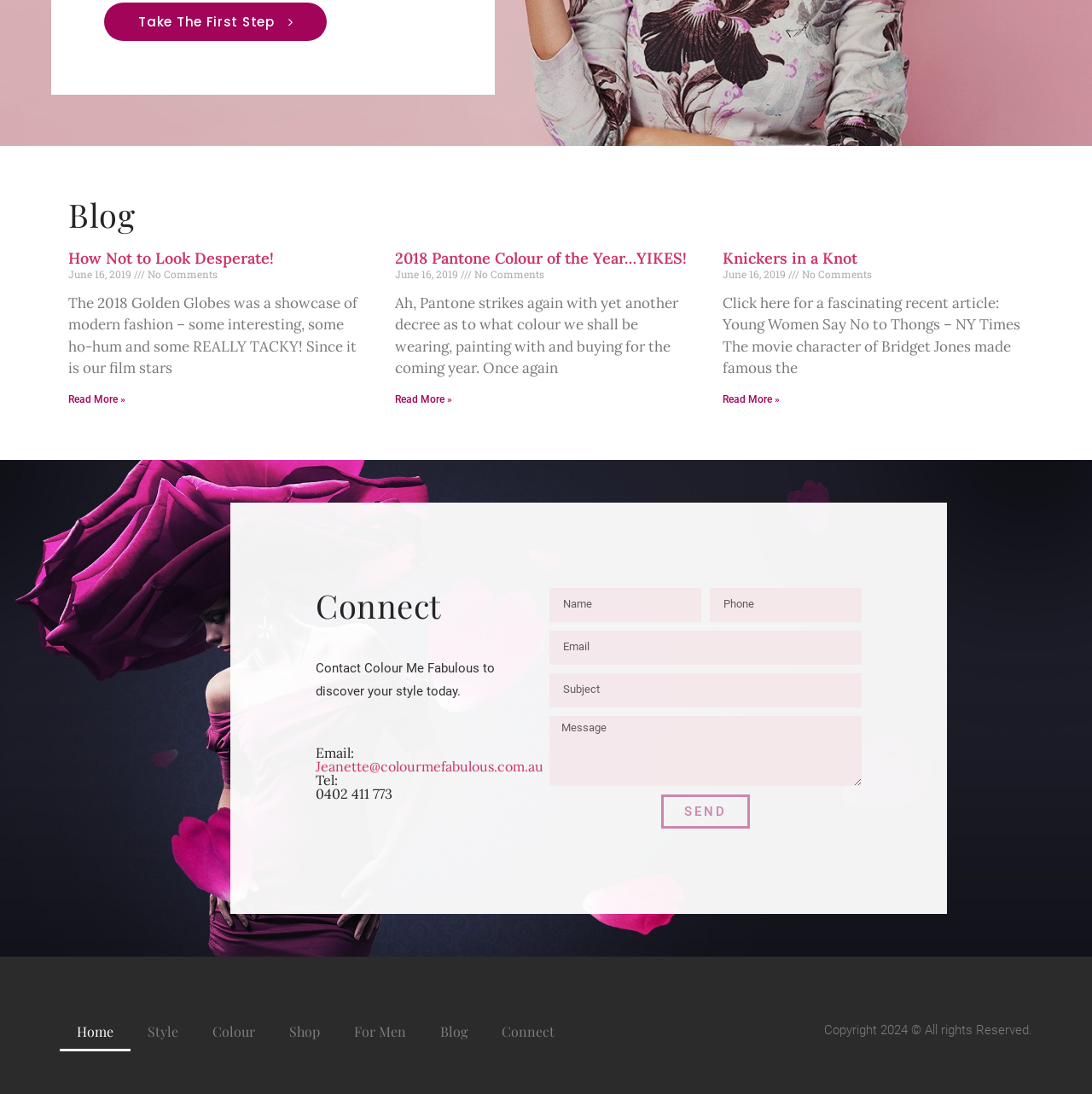Find the bounding box coordinates of the element you need to click on to perform this action: 'Go to the 'Blog' page'. The coordinates should be represented by four float values between 0 and 1, in the format [left, top, right, bottom].

[0.388, 0.925, 0.444, 0.961]